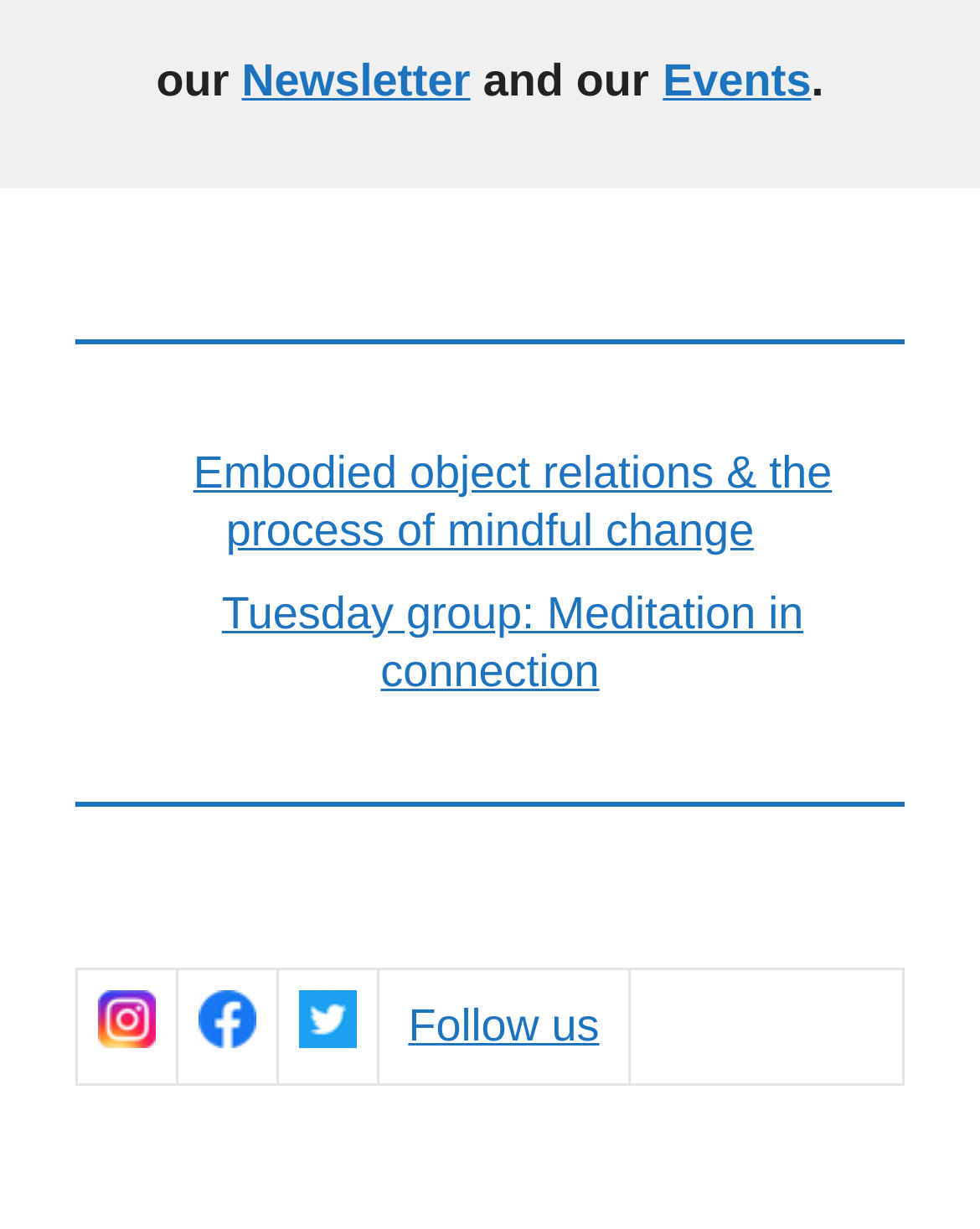What is the title of the first event listed?
Using the image as a reference, give an elaborate response to the question.

By looking at the complementary element with ID 47, I can see a link with the text 'Embodied object relations & the process of mindful change'. This link is the first event listed on the page.